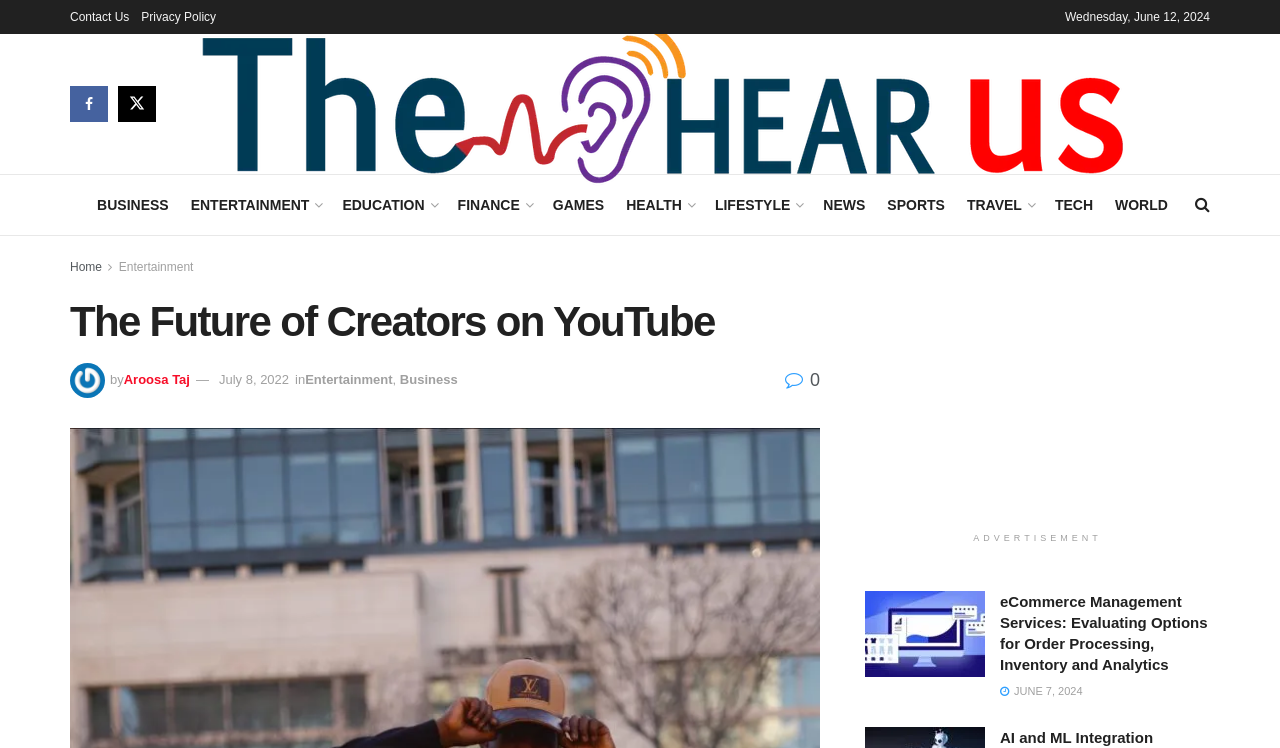Find and extract the text of the primary heading on the webpage.

The Future of Creators on YouTube